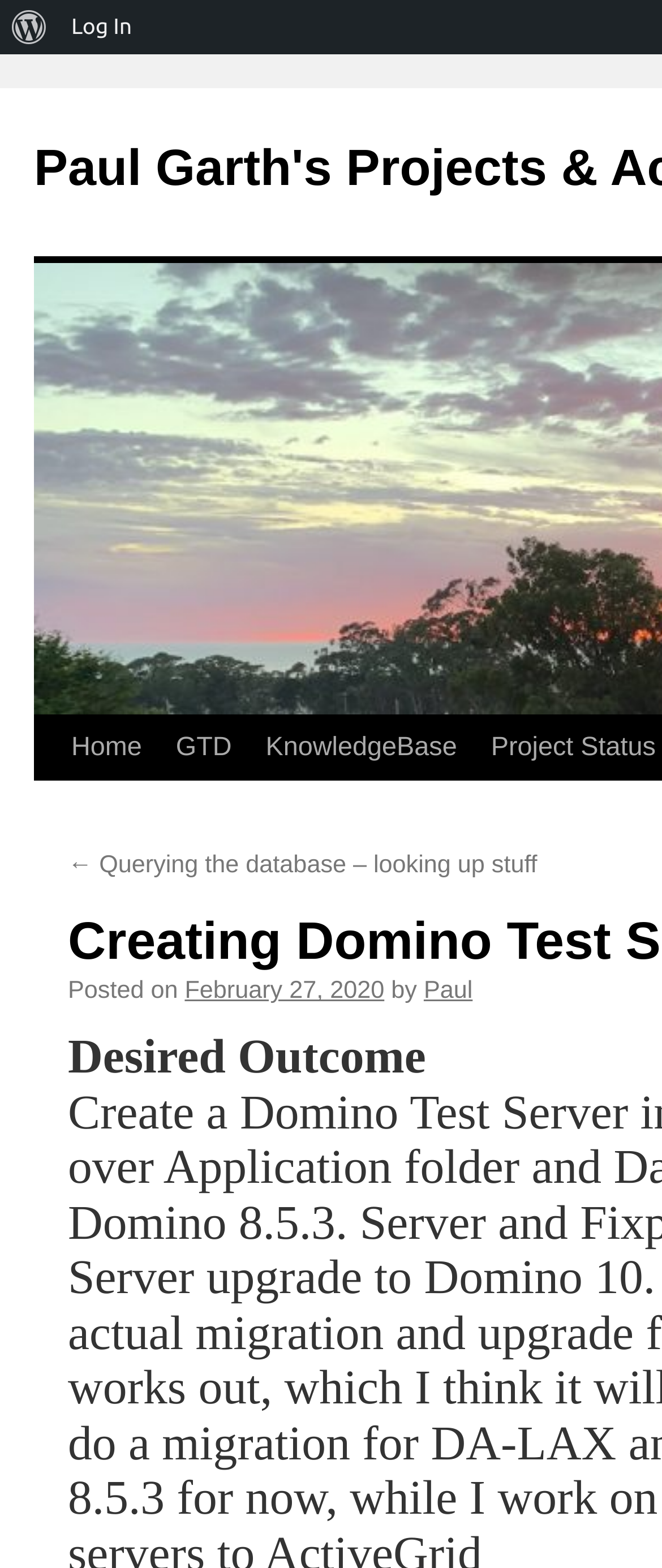Given the description "Home", determine the bounding box of the corresponding UI element.

[0.082, 0.457, 0.24, 0.498]